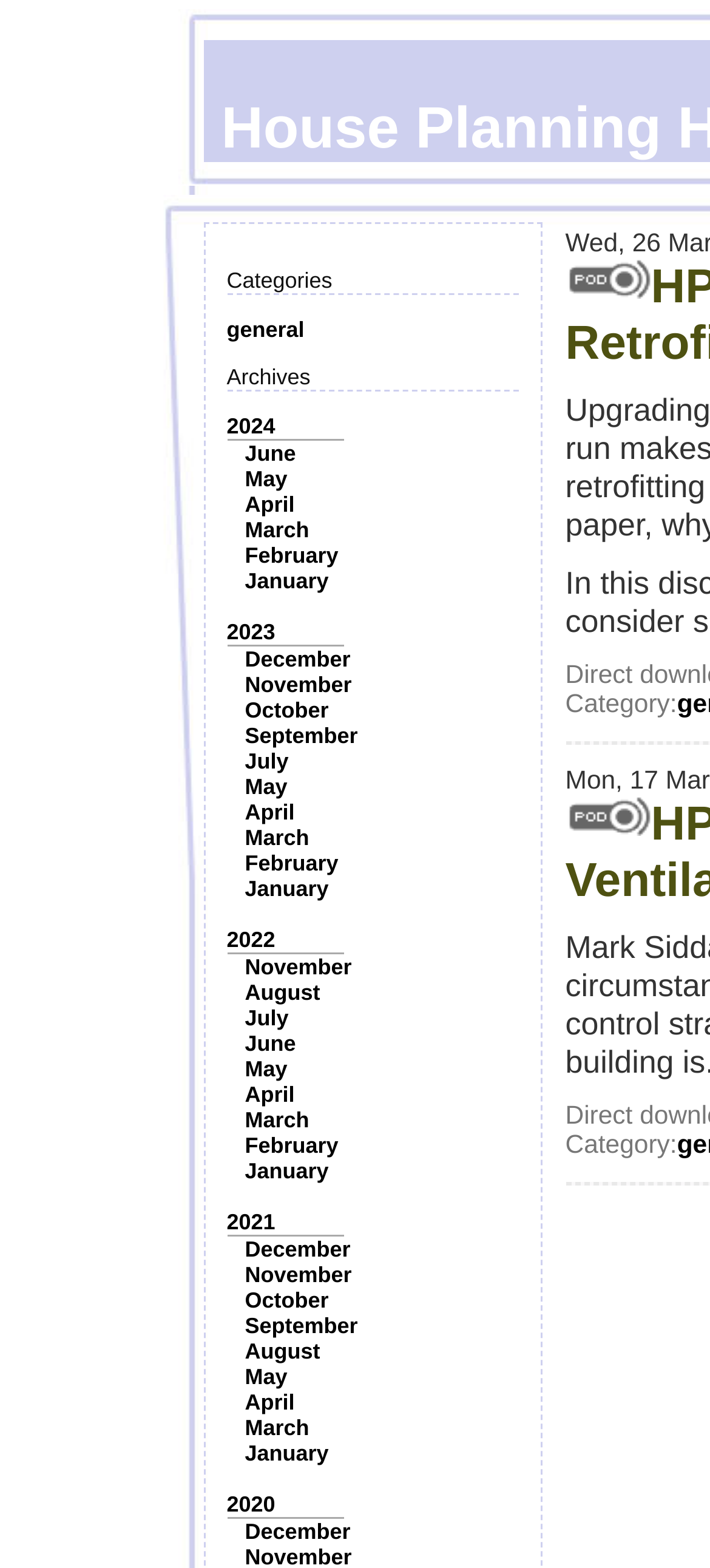Please locate the bounding box coordinates for the element that should be clicked to achieve the following instruction: "Click on the 'general' category". Ensure the coordinates are given as four float numbers between 0 and 1, i.e., [left, top, right, bottom].

[0.319, 0.202, 0.429, 0.218]